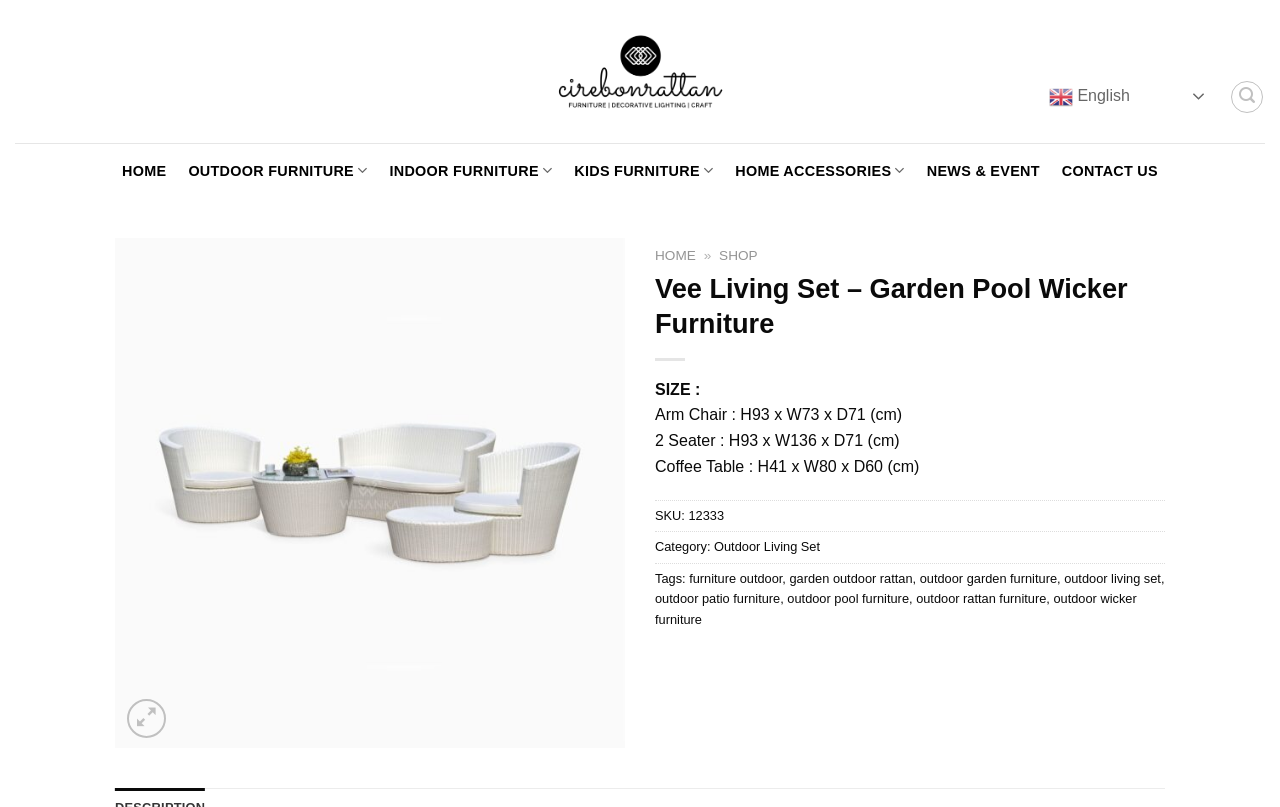Based on the element description: "title="Zoom"", identify the UI element and provide its bounding box coordinates. Use four float numbers between 0 and 1, [left, top, right, bottom].

[0.099, 0.866, 0.129, 0.914]